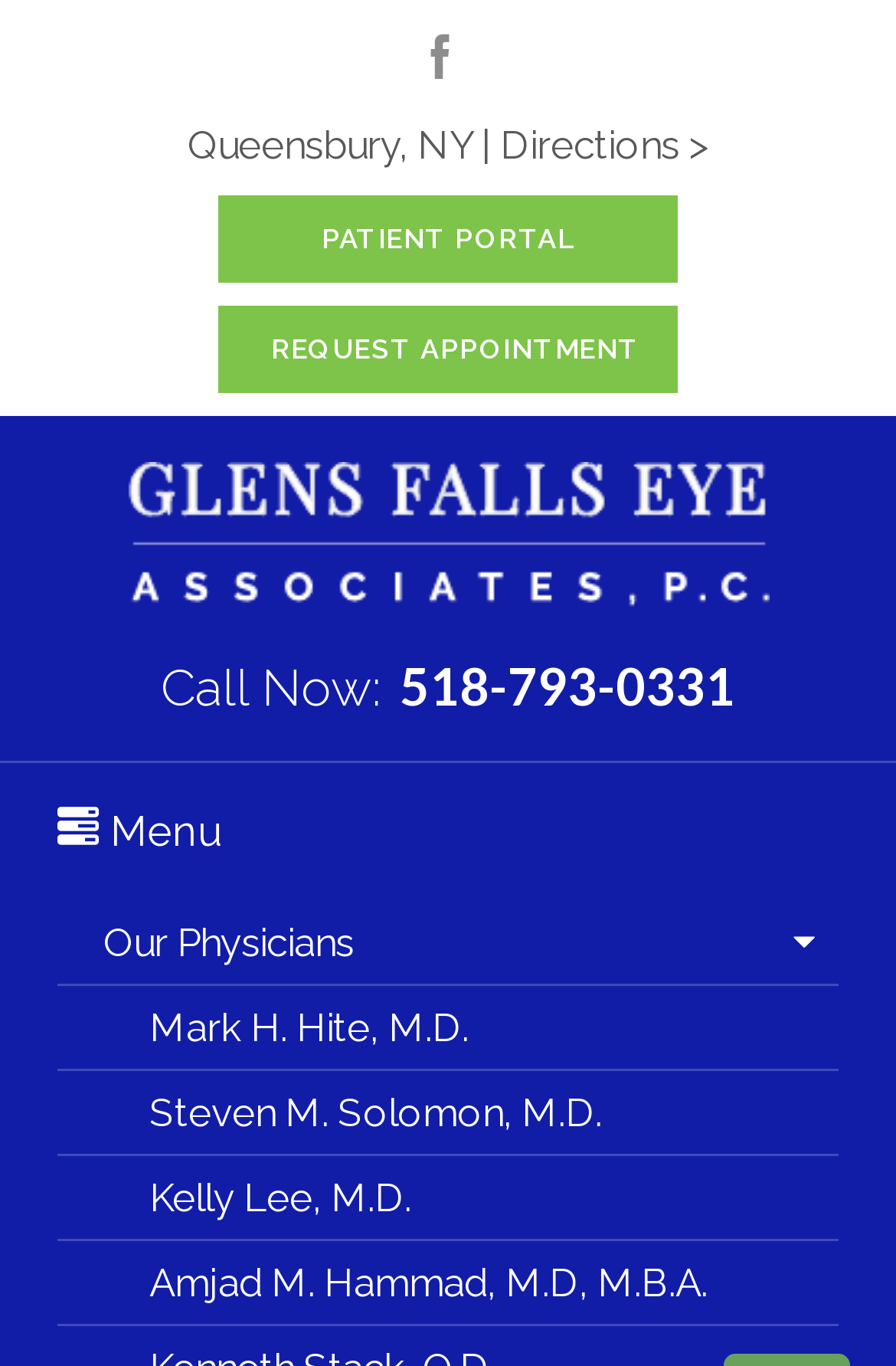Please identify the bounding box coordinates of the element that needs to be clicked to perform the following instruction: "Open Facebook page".

[0.45, 0.015, 0.529, 0.069]